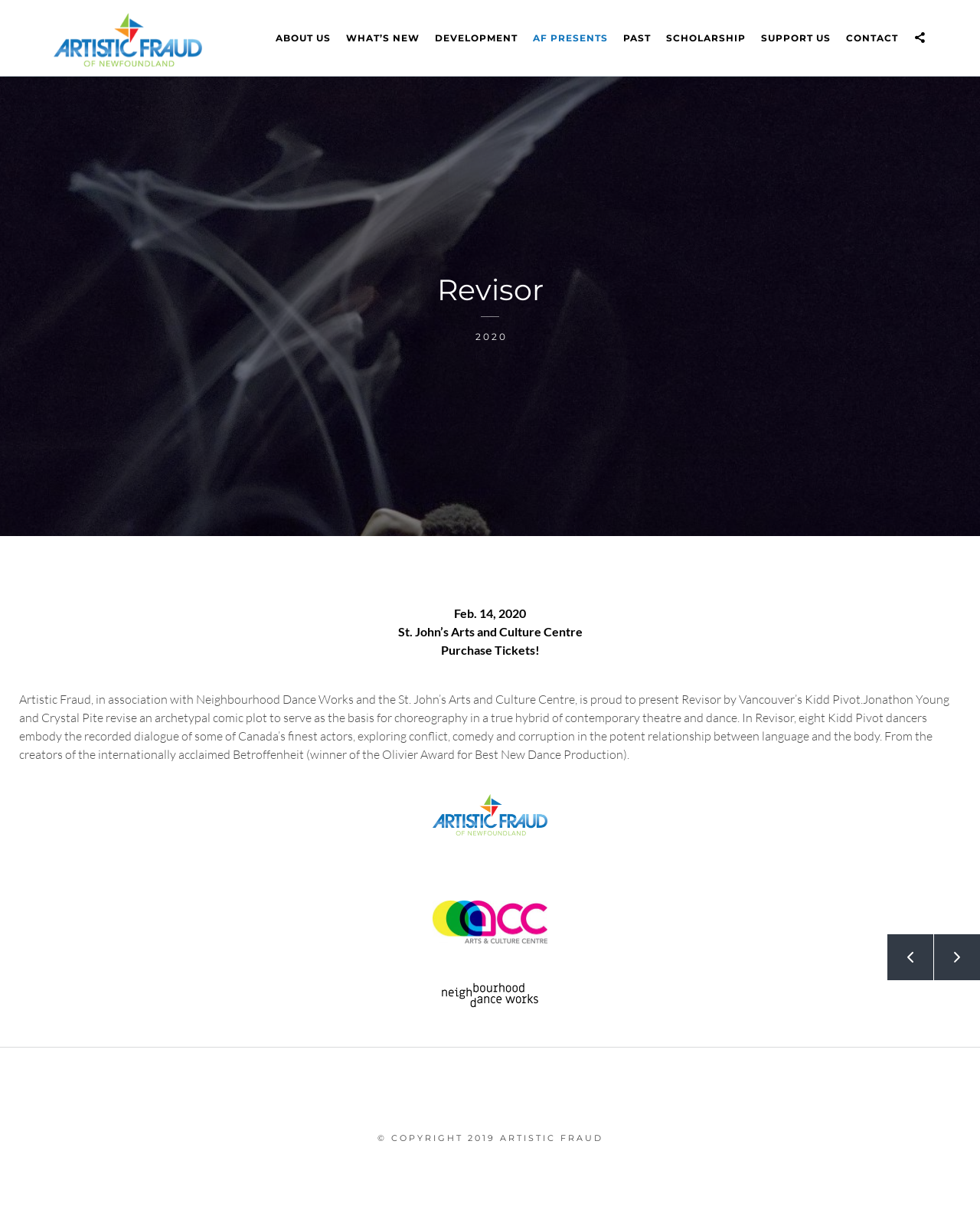What is the date of the event at St. John’s Arts and Culture Centre?
Please give a detailed and thorough answer to the question, covering all relevant points.

I found a link element 'Feb. 14, 2020 St. John’s Arts and Culture Centre' which likely indicates the date of the event at St. John’s Arts and Culture Centre.